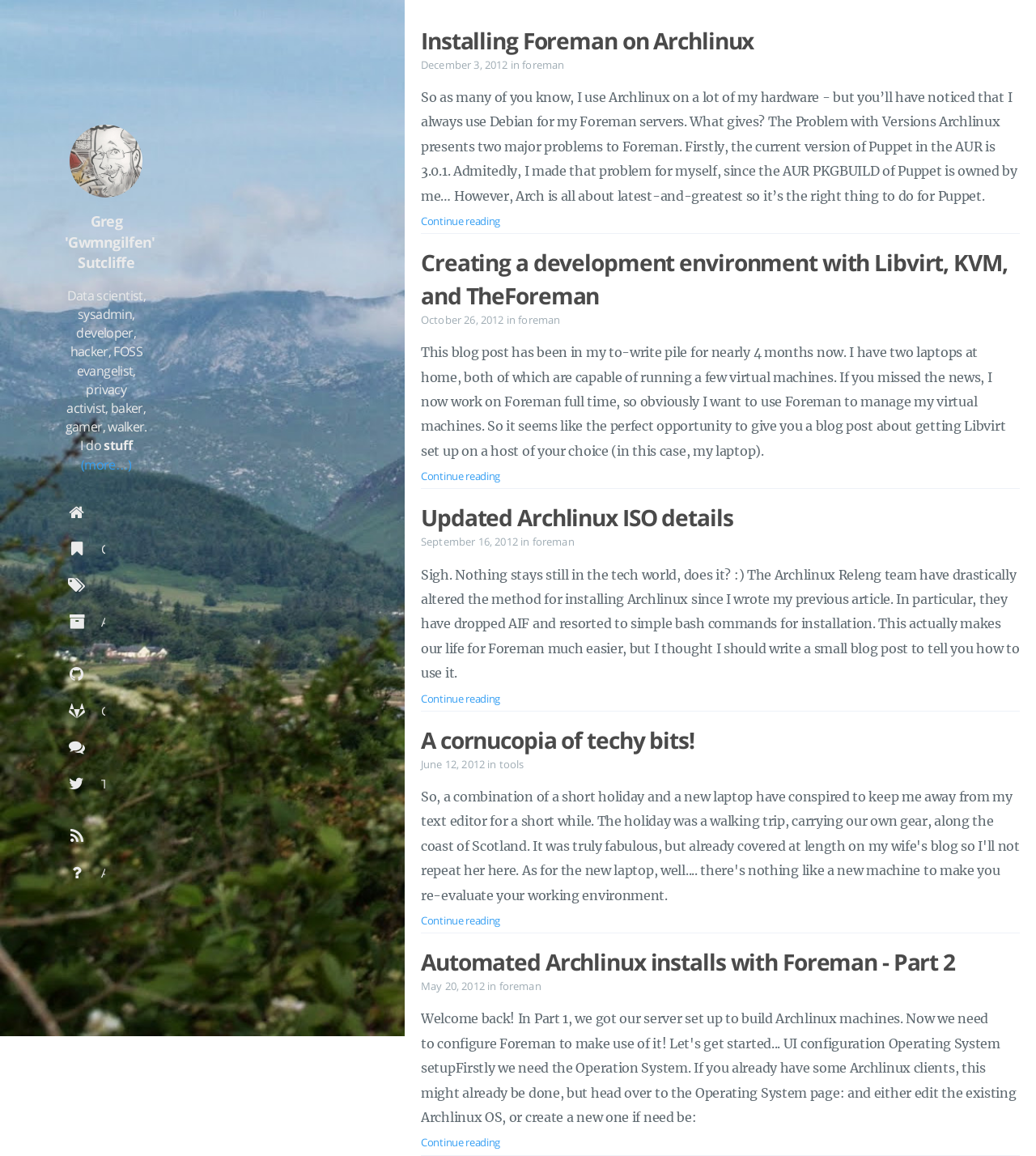Please specify the bounding box coordinates of the clickable region necessary for completing the following instruction: "View the GitHub profile". The coordinates must consist of four float numbers between 0 and 1, i.e., [left, top, right, bottom].

[0.196, 0.427, 0.31, 0.458]